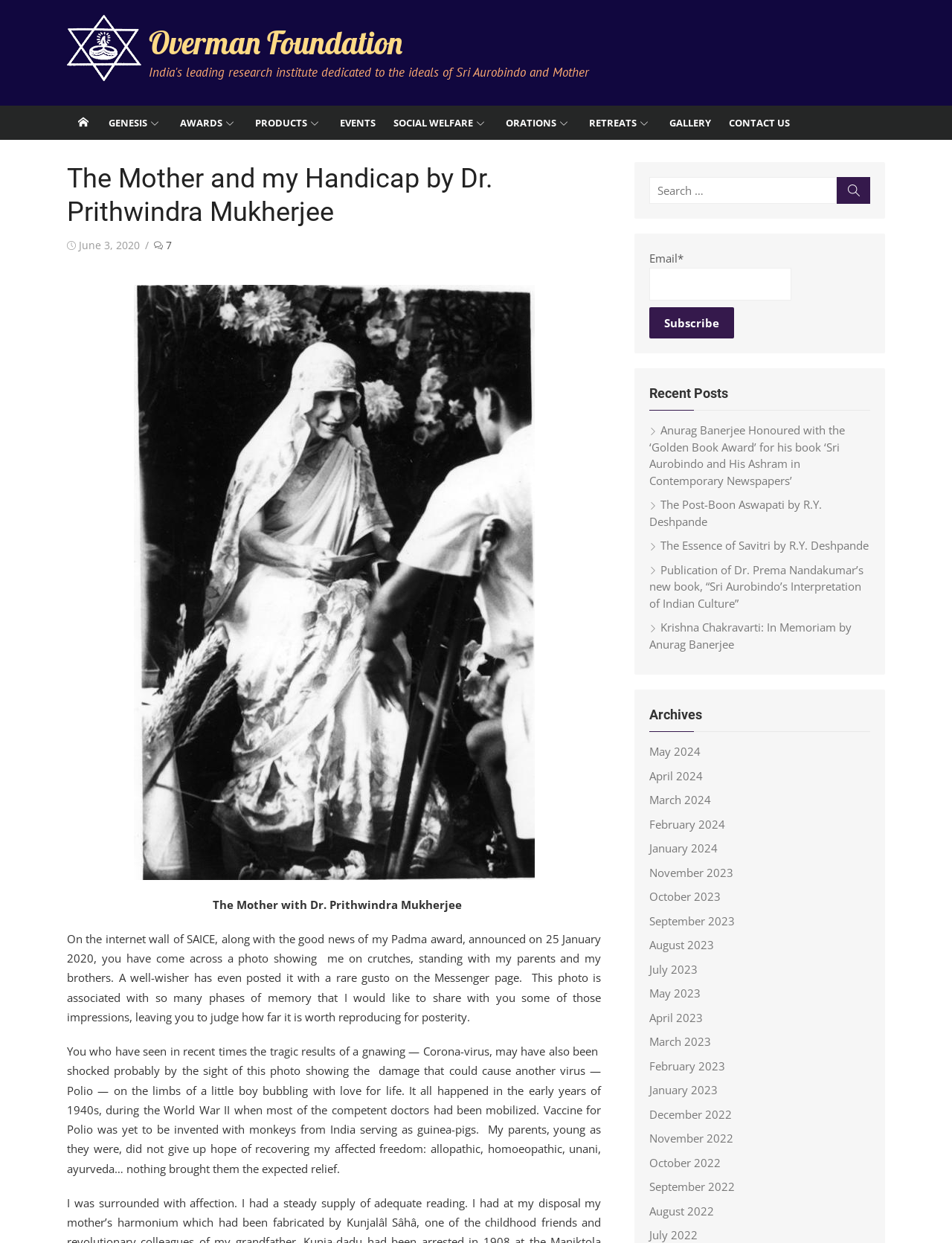Please locate the bounding box coordinates of the region I need to click to follow this instruction: "Subscribe with your email".

[0.682, 0.216, 0.831, 0.241]